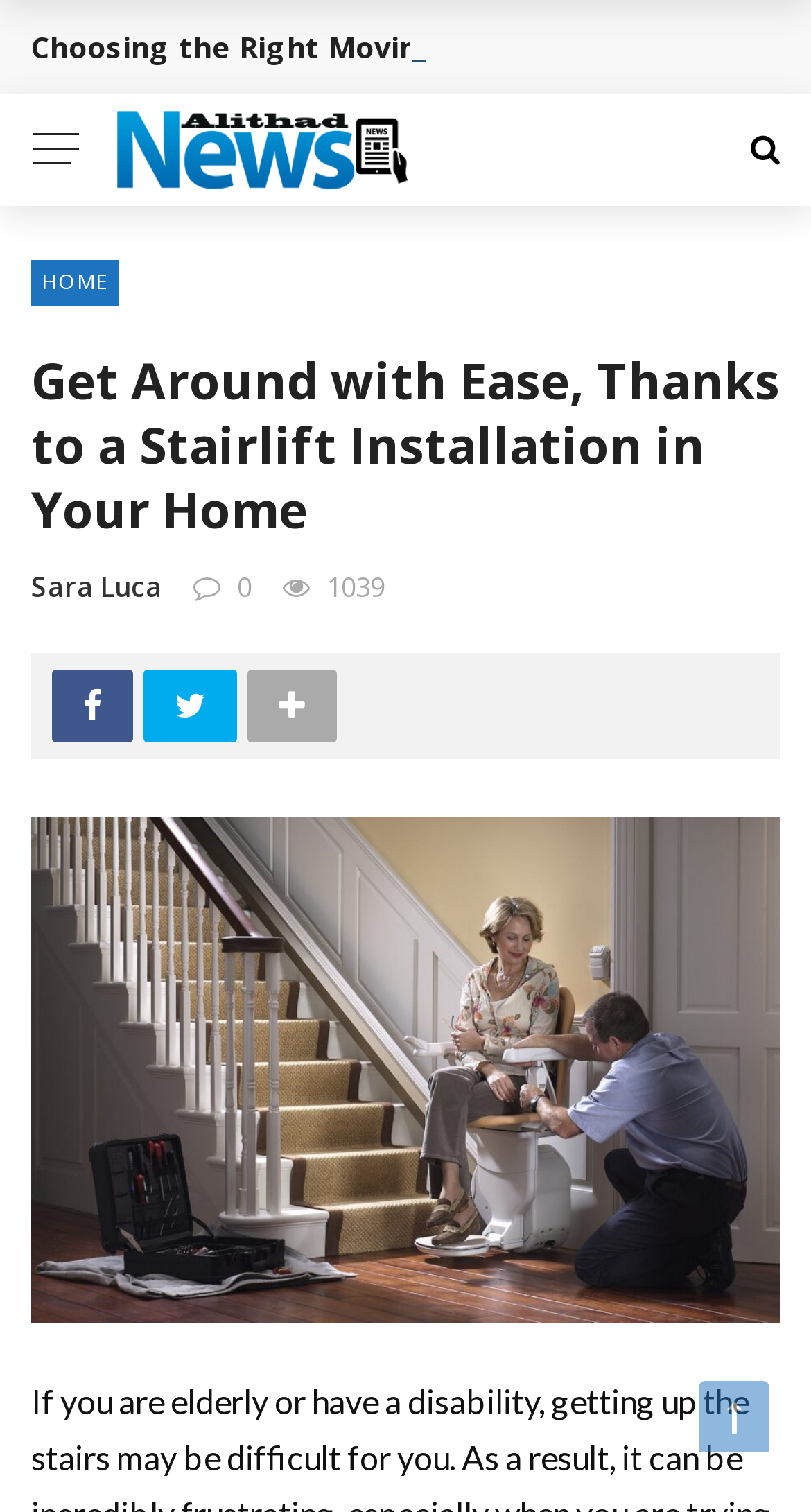Provide the bounding box coordinates of the HTML element this sentence describes: "Curtain Cleaning And Maintenance Sydney". The bounding box coordinates consist of four float numbers between 0 and 1, i.e., [left, top, right, bottom].

None